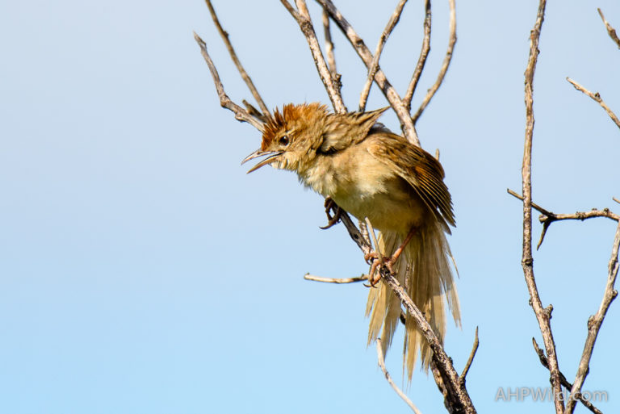What is the bird doing in the image?
Using the image as a reference, answer with just one word or a short phrase.

Vocalizing